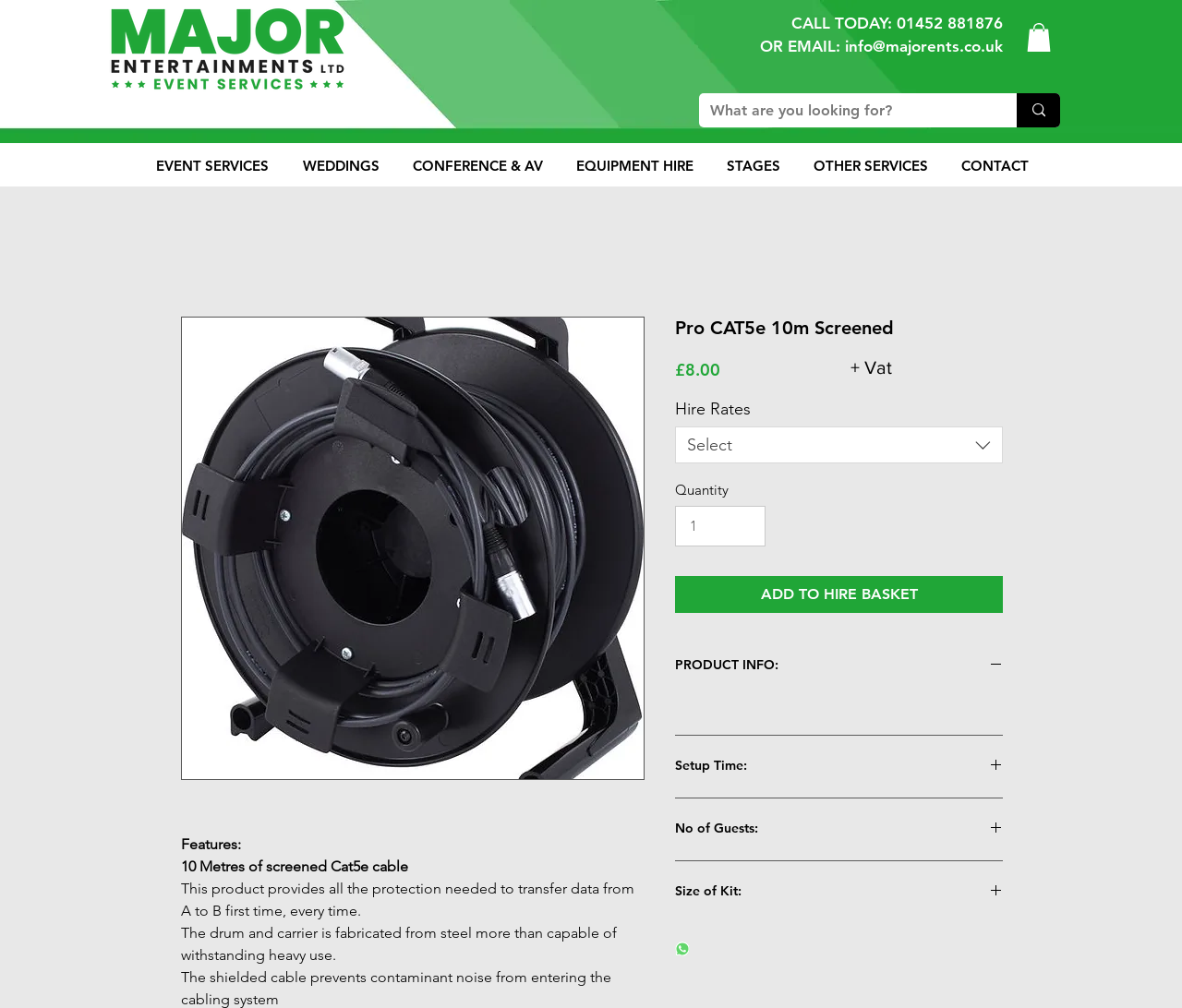Given the element description "01452 881876" in the screenshot, predict the bounding box coordinates of that UI element.

[0.759, 0.014, 0.848, 0.032]